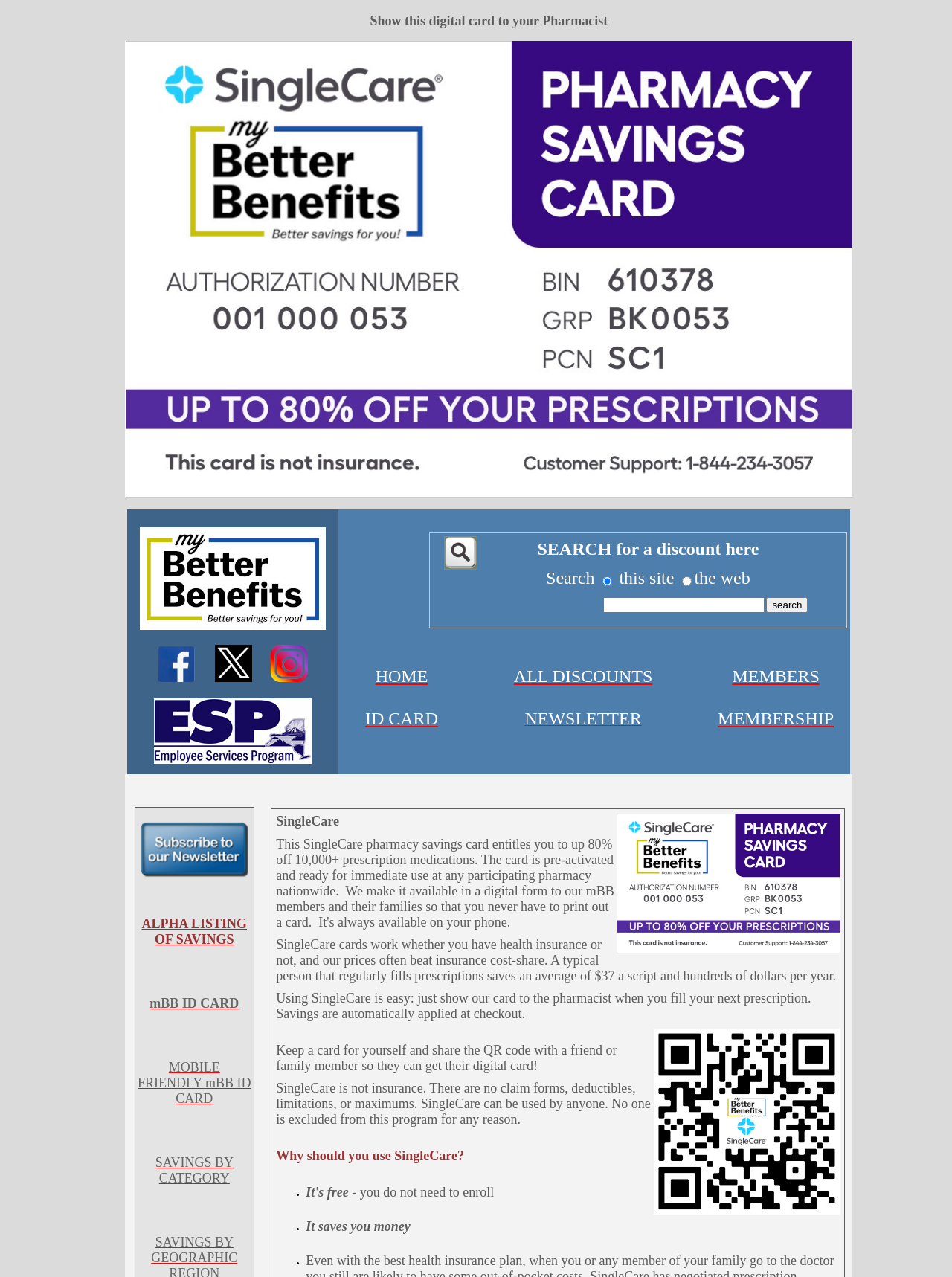What is the purpose of the ID card?
Identify the answer in the screenshot and reply with a single word or phrase.

For membership benefits